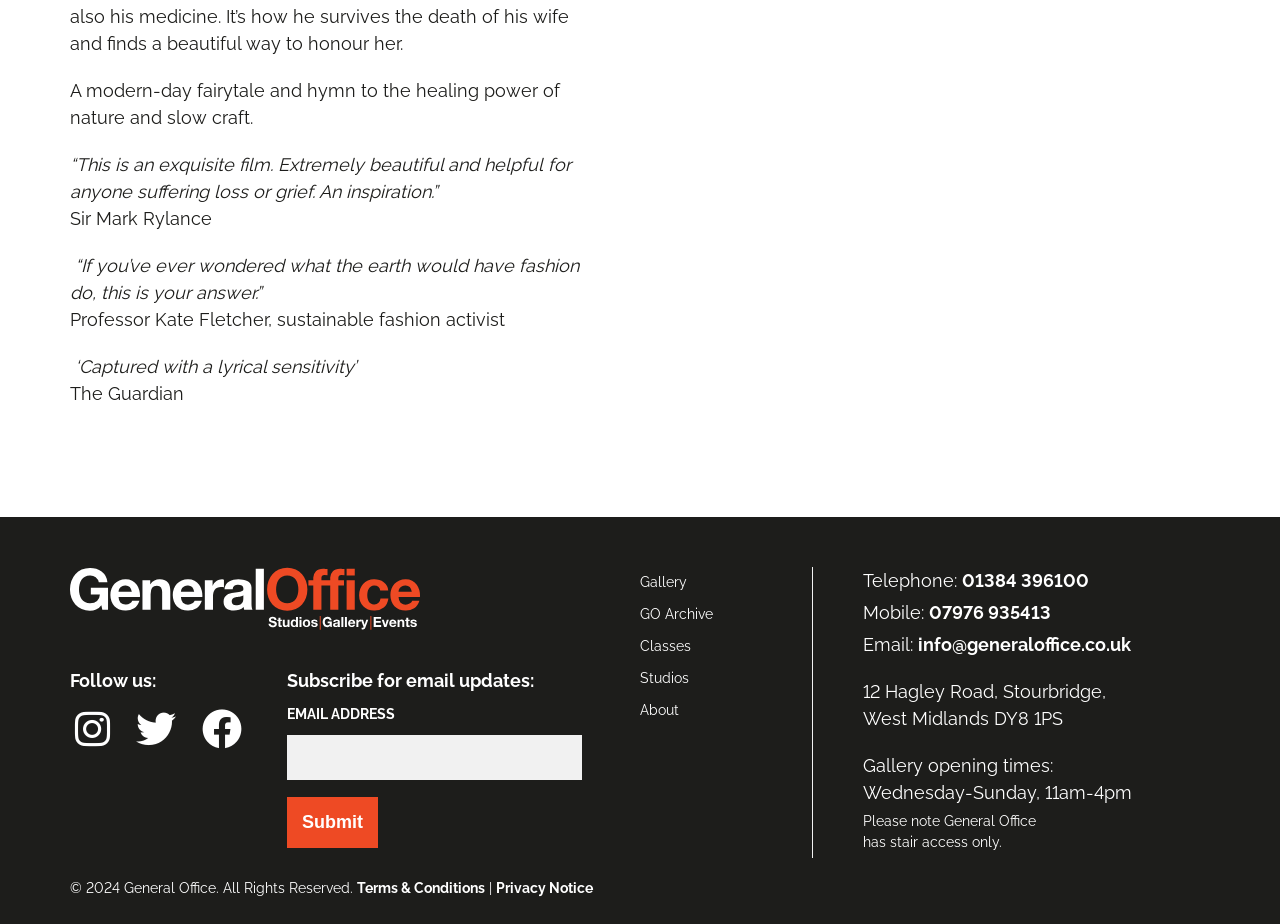Please find the bounding box coordinates for the clickable element needed to perform this instruction: "Click the About link under Company".

None